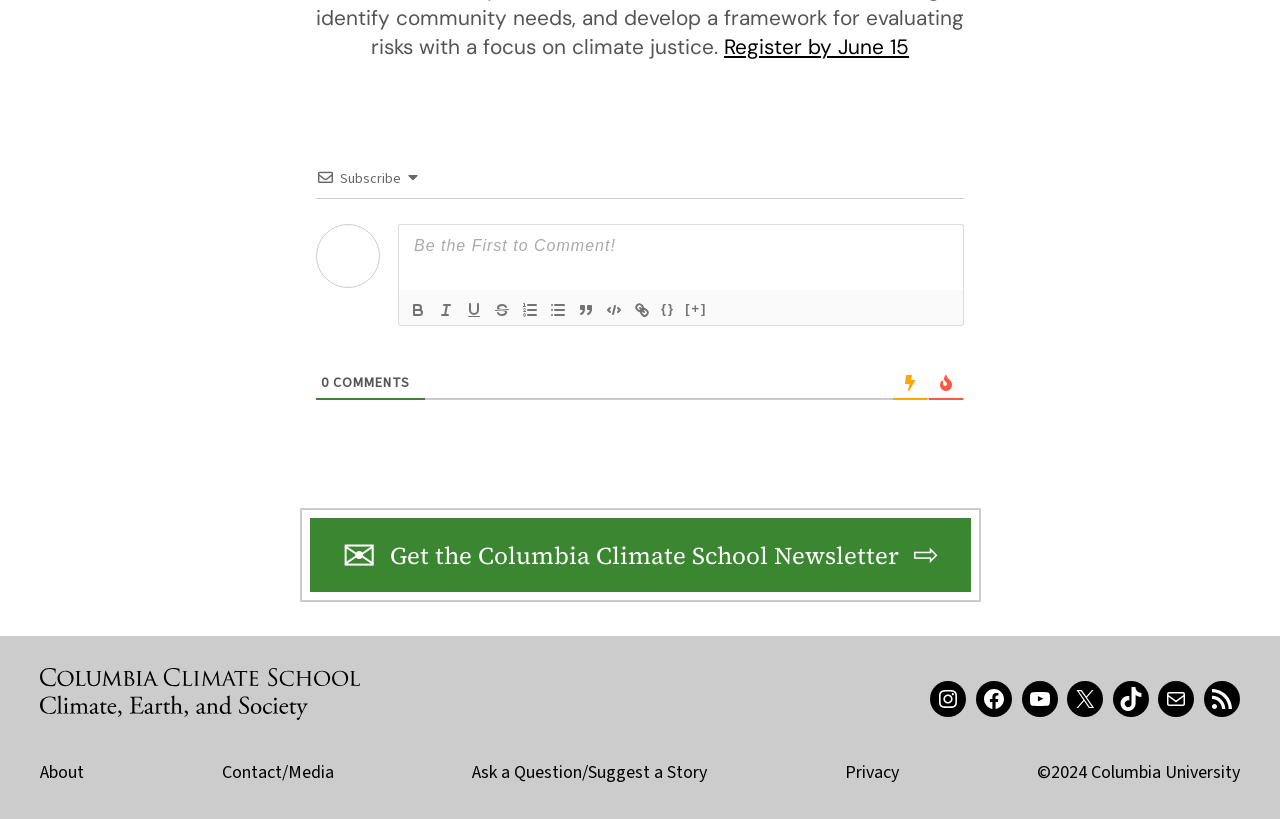What social media platforms are linked on the webpage?
Look at the screenshot and provide an in-depth answer.

The social media platforms linked on the webpage can be found at the bottom of the page, including Instagram, Facebook, YouTube, Twitter, and TikTok, which are represented by their respective icons and links.